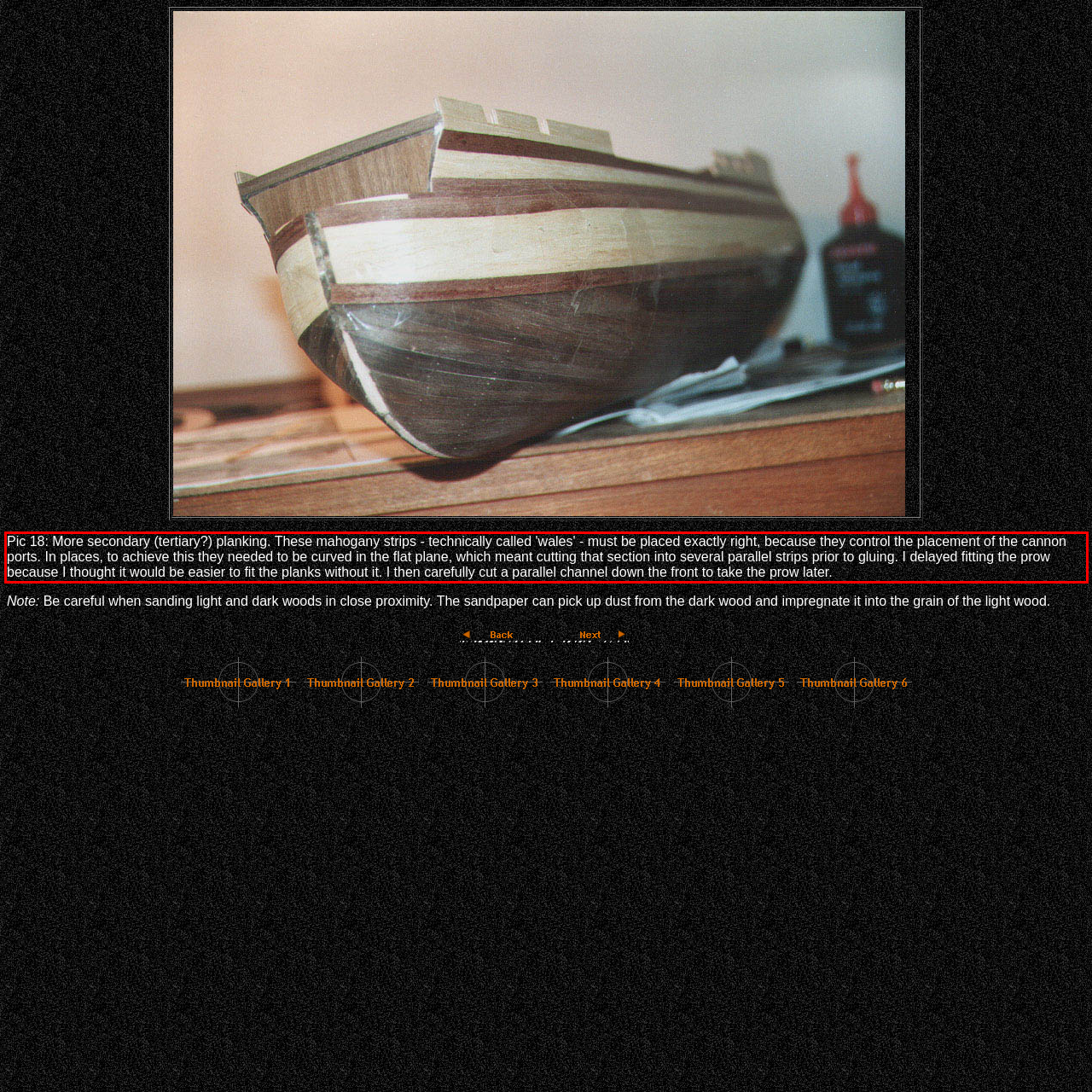You are given a webpage screenshot with a red bounding box around a UI element. Extract and generate the text inside this red bounding box.

Pic 18: More secondary (tertiary?) planking. These mahogany strips - technically called 'wales' - must be placed exactly right, because they control the placement of the cannon ports. In places, to achieve this they needed to be curved in the flat plane, which meant cutting that section into several parallel strips prior to gluing. I delayed fitting the prow because I thought it would be easier to fit the planks without it. I then carefully cut a parallel channel down the front to take the prow later.